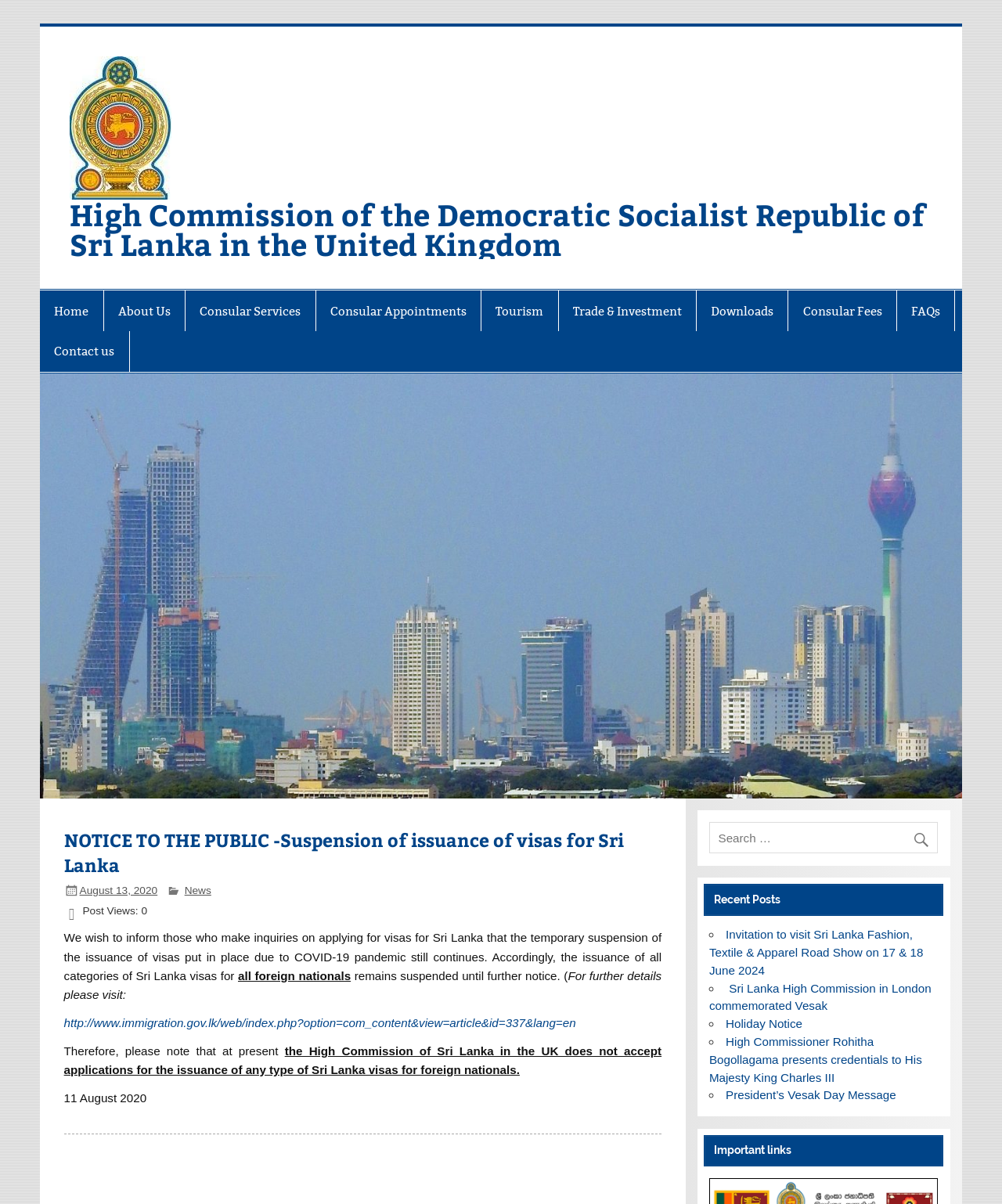Write an extensive caption that covers every aspect of the webpage.

This webpage is about the High Commission of the Democratic Socialist Republic of Sri Lanka in the United Kingdom. At the top, there is a link to skip to the content and a logo of the High Commission, which is an image. Below the logo, there is a navigation menu with links to different sections, including Home, About Us, Consular Services, and more.

The main content of the page is an article with a heading "NOTICE TO THE PUBLIC -Suspension of issuance of visas for Sri Lanka". The article informs readers that the temporary suspension of visa issuance for Sri Lanka due to the COVID-19 pandemic is still in effect. It also provides a link to a website for further details.

Below the article, there is a search box with a magnifying glass icon. On the right side of the search box, there is a button with a search icon.

Further down, there is a section titled "Recent Posts" with a list of links to recent news articles, including "Invitation to visit Sri Lanka Fashion, Textile & Apparel Road Show on 17 & 18 June 2024", "Sri Lanka High Commission in London commemorated Vesak", and more.

At the bottom of the page, there is a section titled "Important links".